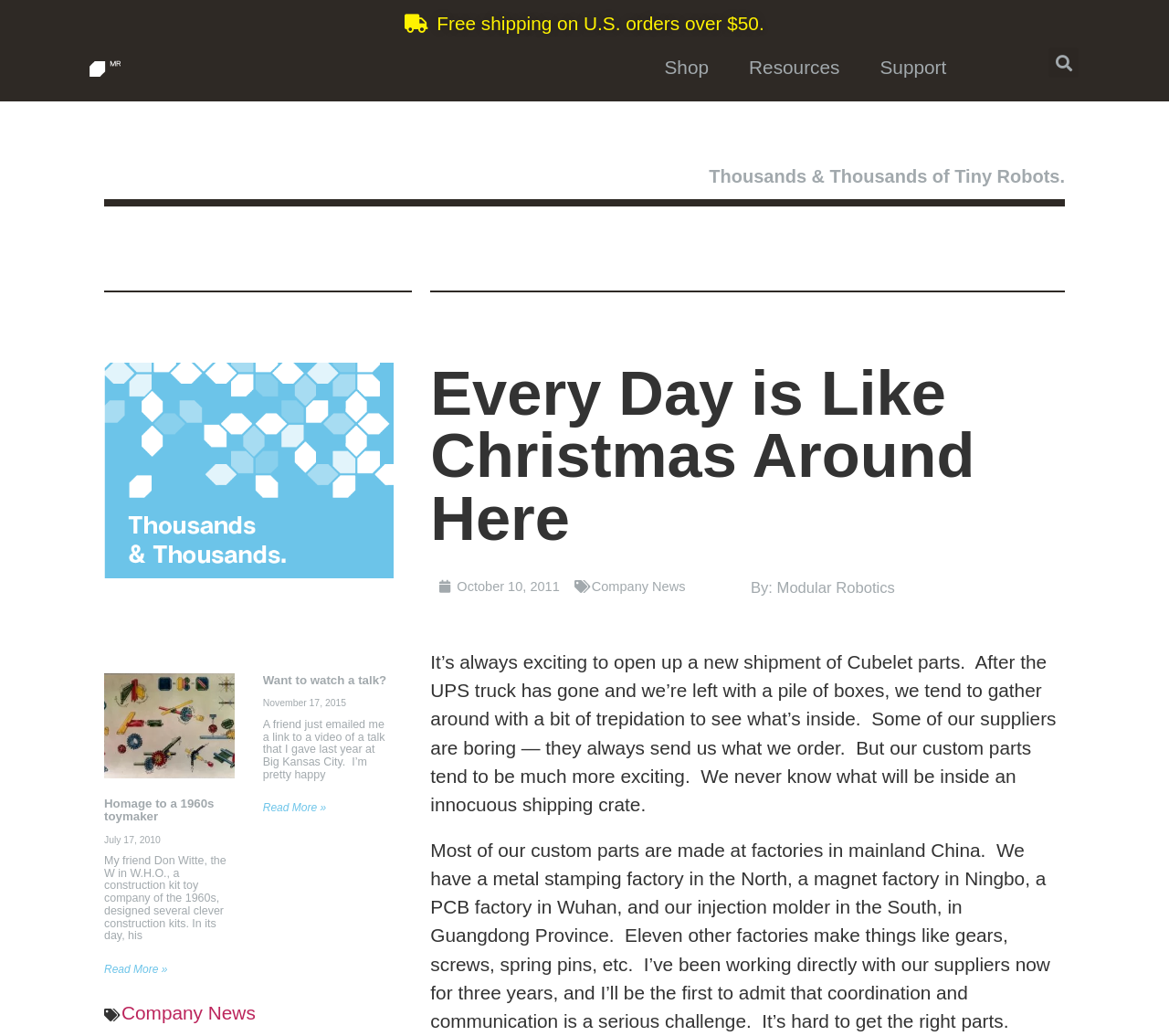Provide the bounding box coordinates for the area that should be clicked to complete the instruction: "Click on 'Free shipping on U.S. orders over $50'".

[0.346, 0.009, 0.654, 0.036]